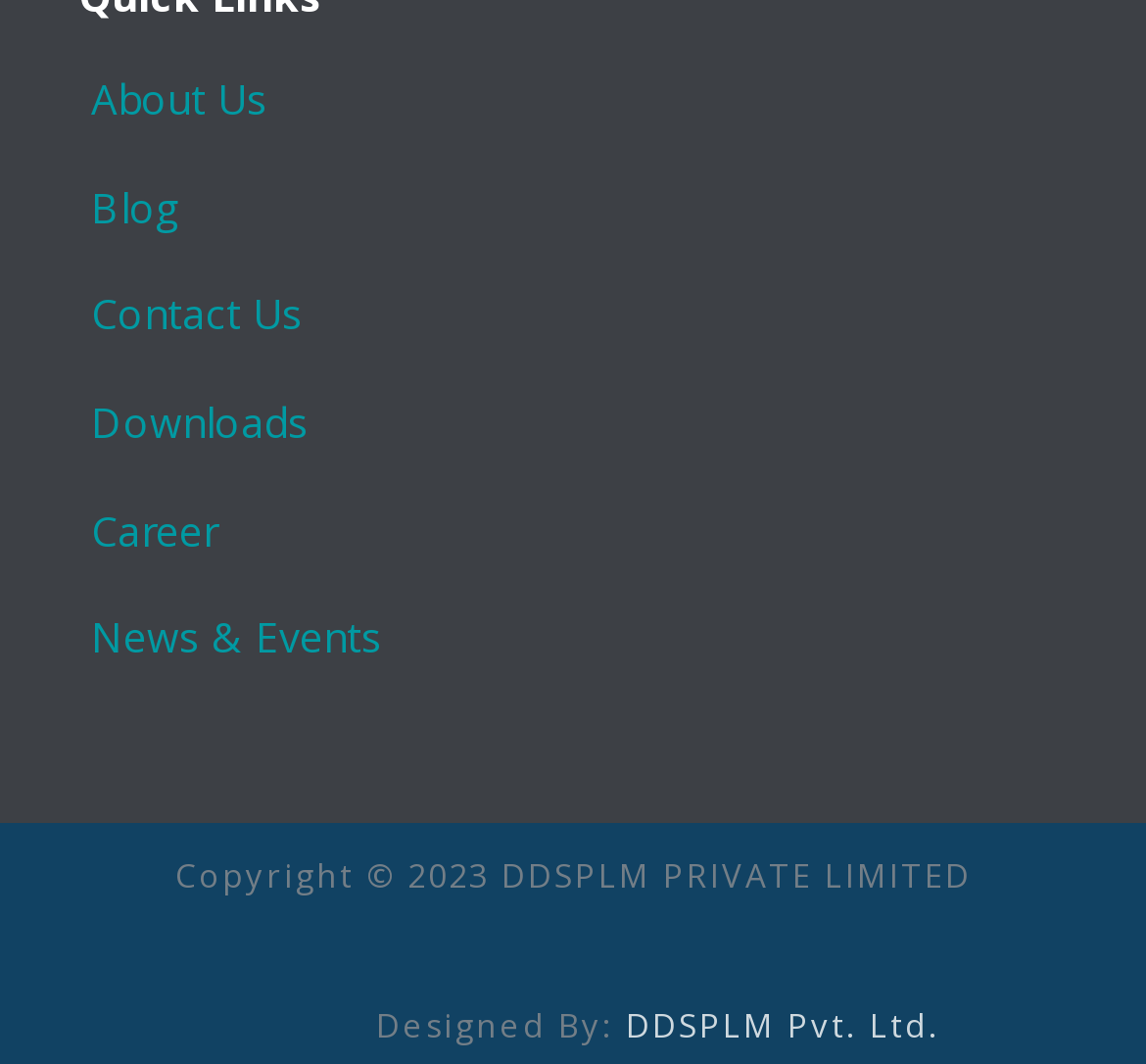Please use the details from the image to answer the following question comprehensively:
What type of content is available on the 'Blog' page?

The 'Blog' link is located at the top of the webpage, and it is likely that it provides a collection of articles, news, or updates related to the company or its industry.